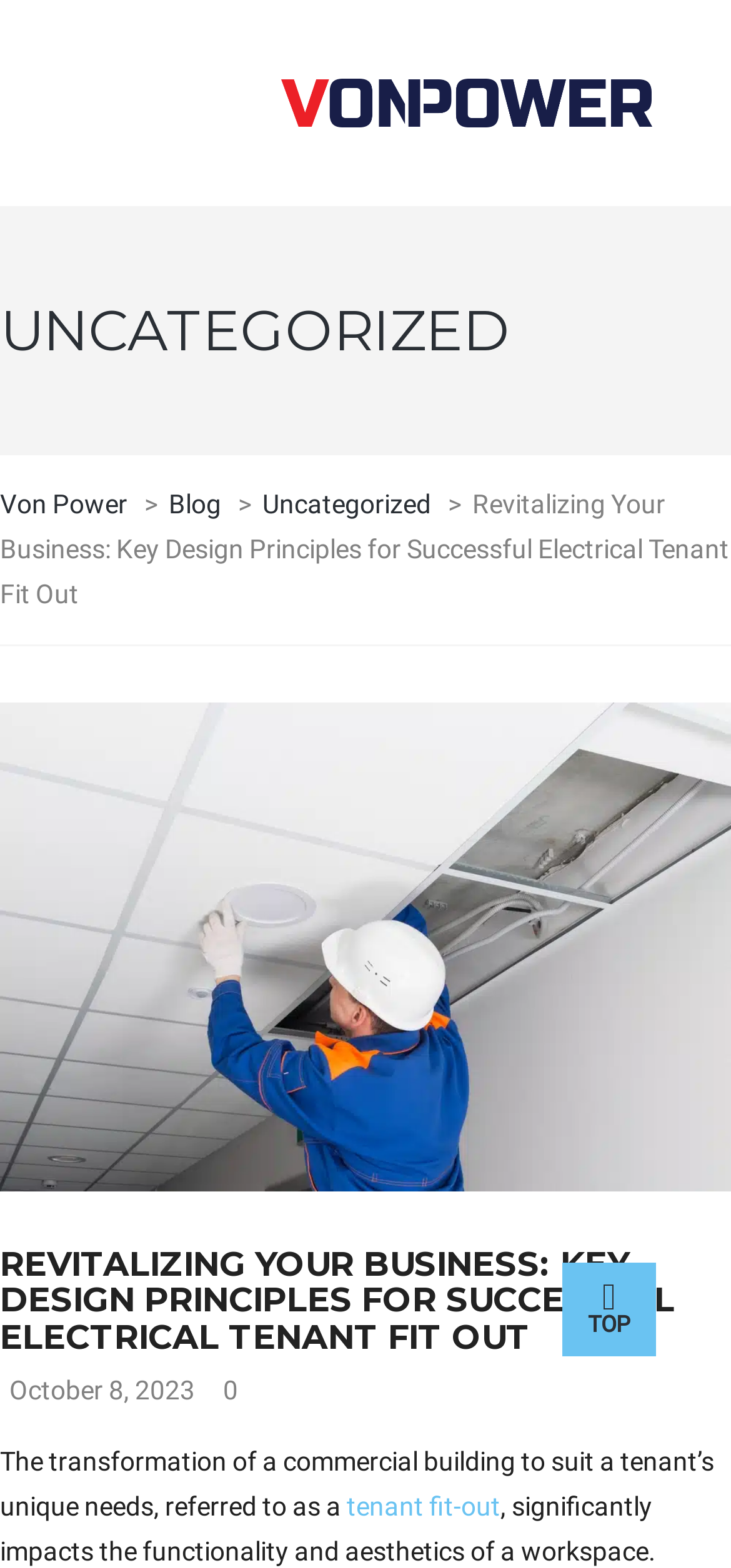Identify the bounding box for the described UI element: "Von Power".

[0.0, 0.312, 0.182, 0.331]